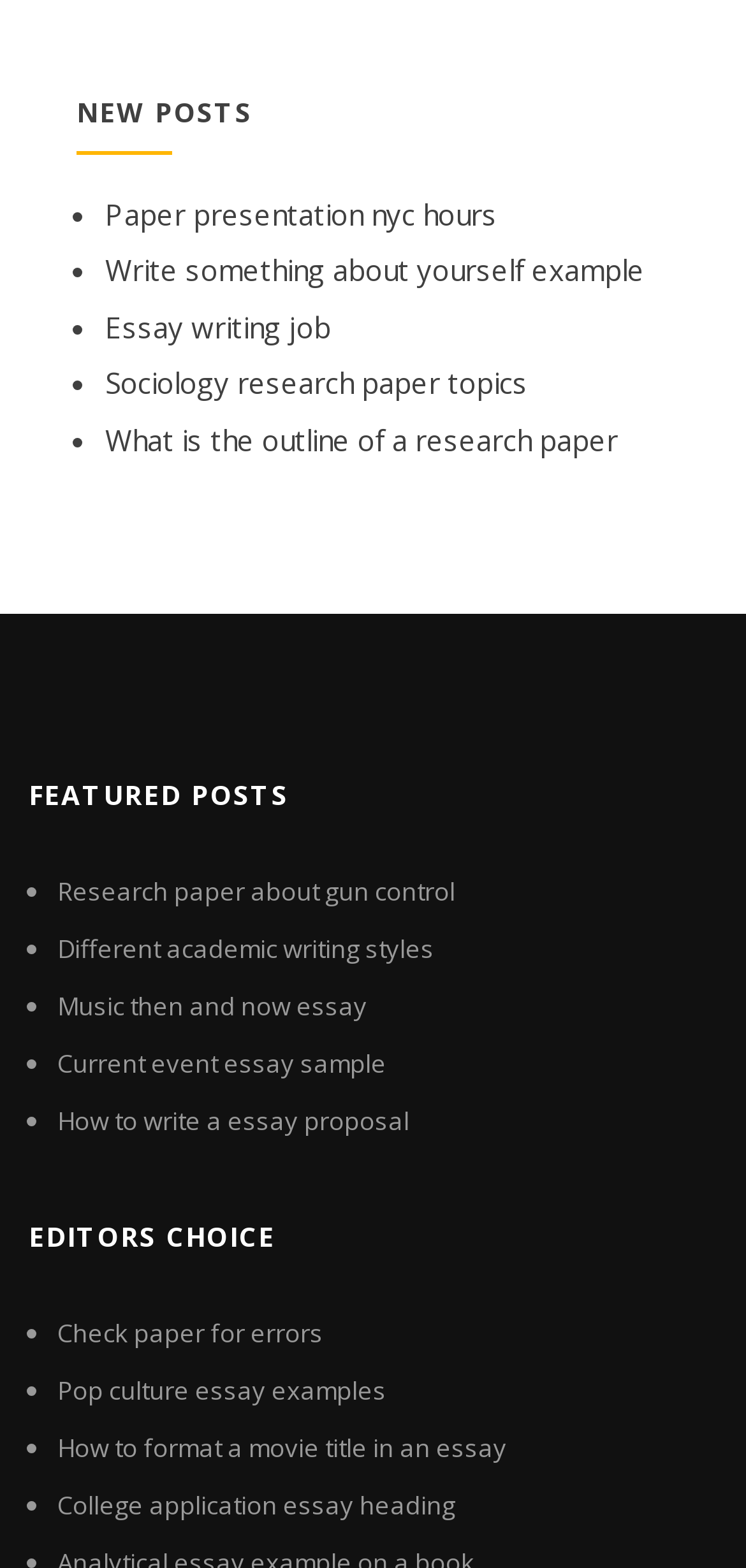Calculate the bounding box coordinates of the UI element given the description: "Research paper about gun control".

[0.077, 0.557, 0.61, 0.579]